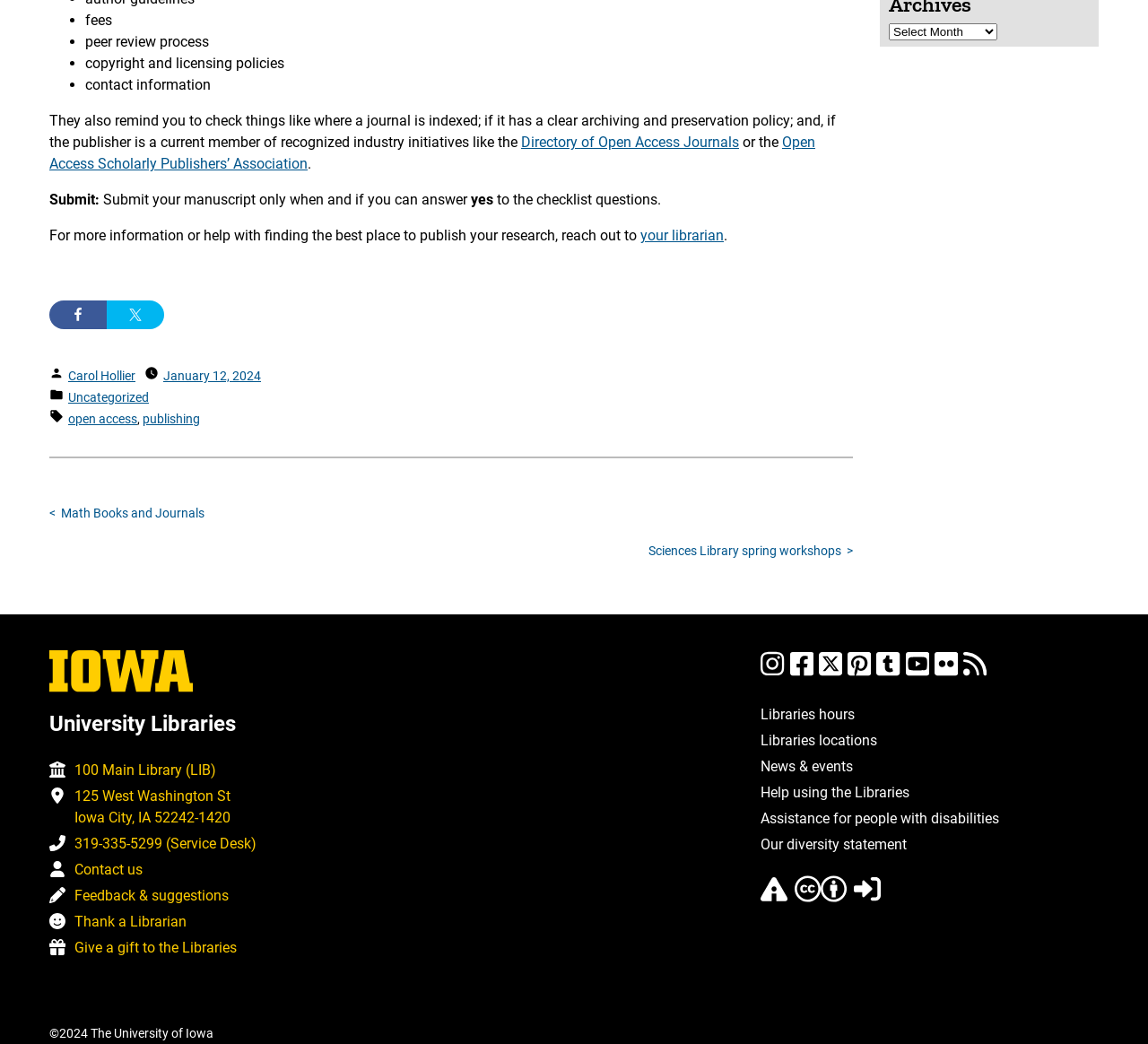For the given element description UI Libraries on Pinterest, determine the bounding box coordinates of the UI element. The coordinates should follow the format (top-left x, top-left y, bottom-right x, bottom-right y) and be within the range of 0 to 1.

[0.738, 0.636, 0.759, 0.652]